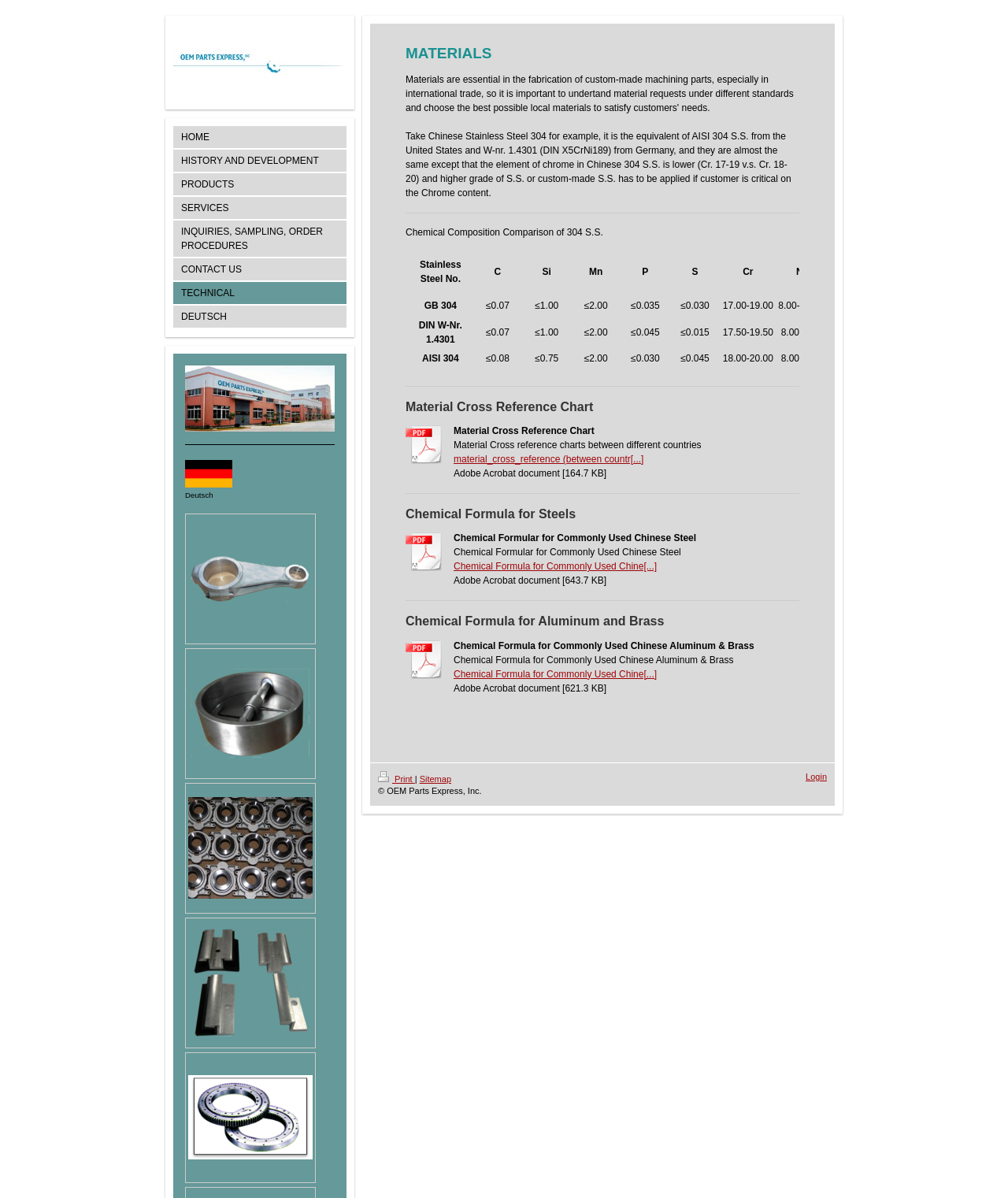Pinpoint the bounding box coordinates of the clickable area needed to execute the instruction: "Download Material Cross Reference Chart". The coordinates should be specified as four float numbers between 0 and 1, i.e., [left, top, right, bottom].

[0.402, 0.354, 0.443, 0.387]